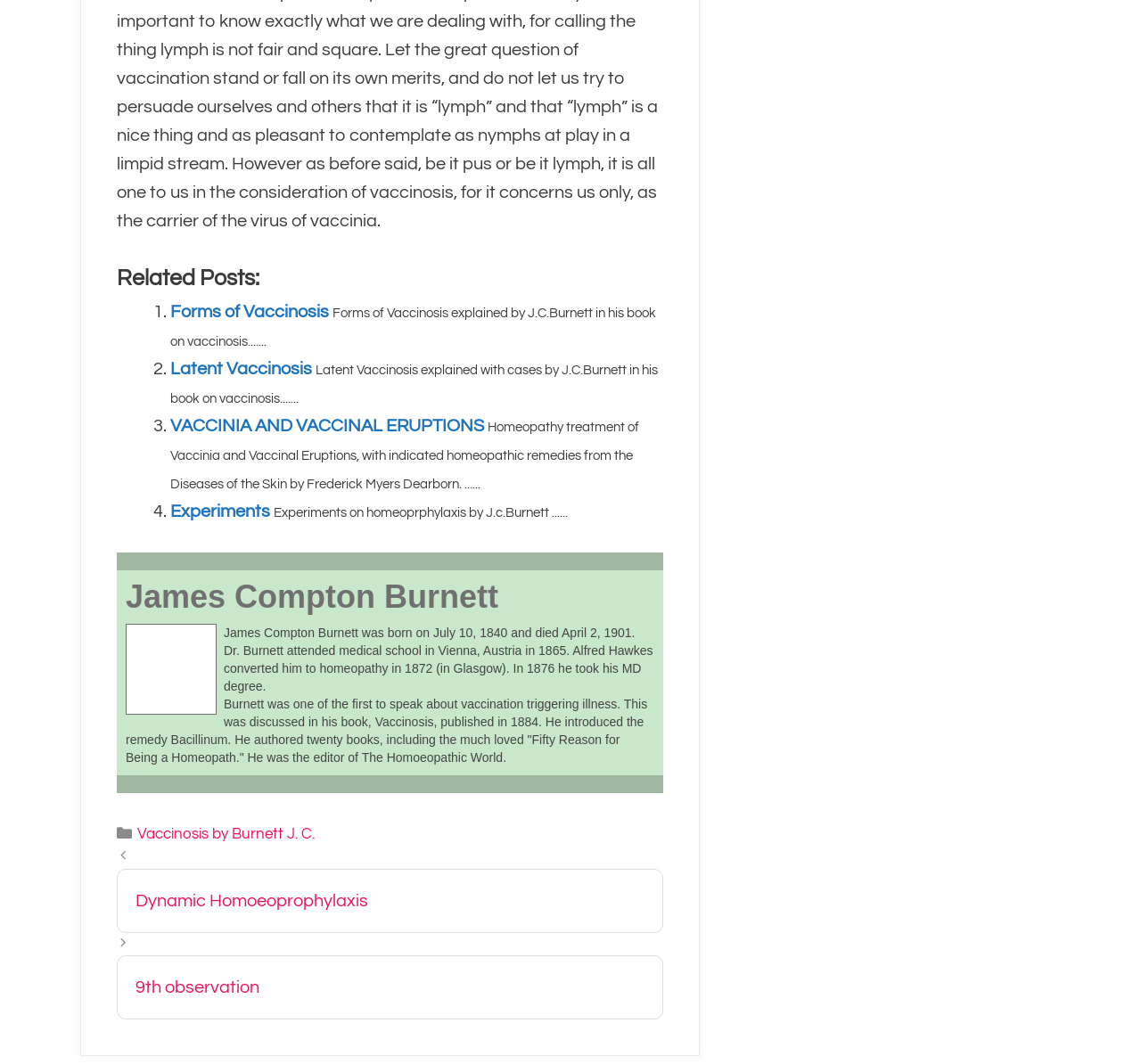What is the name of the remedy introduced by James Compton Burnett?
Make sure to answer the question with a detailed and comprehensive explanation.

According to the biography of James Compton Burnett, he introduced the remedy Bacillinum, which is mentioned in the section about his life and work.